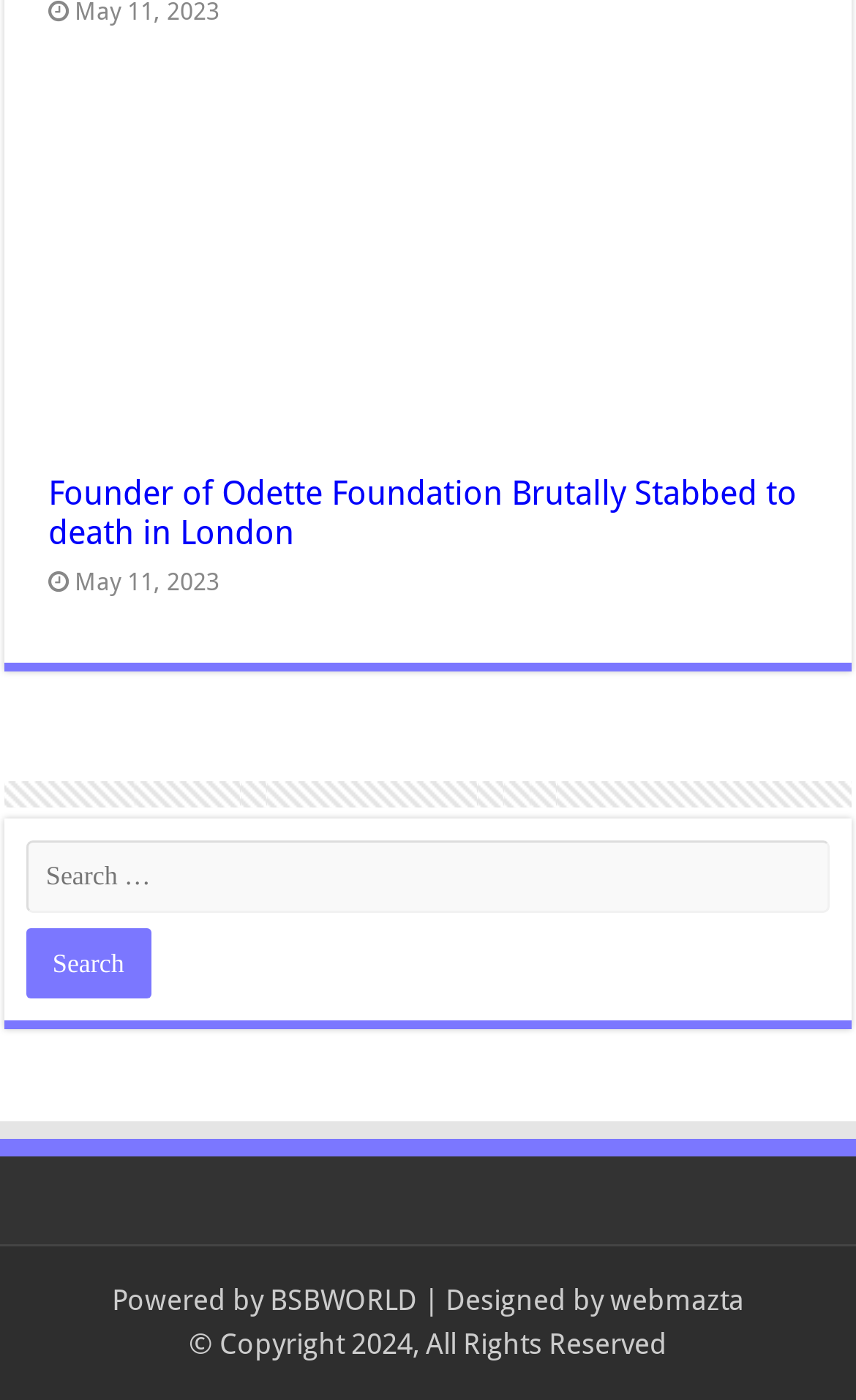Answer the question in one word or a short phrase:
What is the date of the article?

May 11, 2023